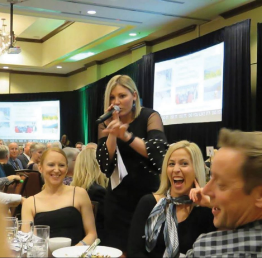Use one word or a short phrase to answer the question provided: 
What is projected on the backdrop?

Images